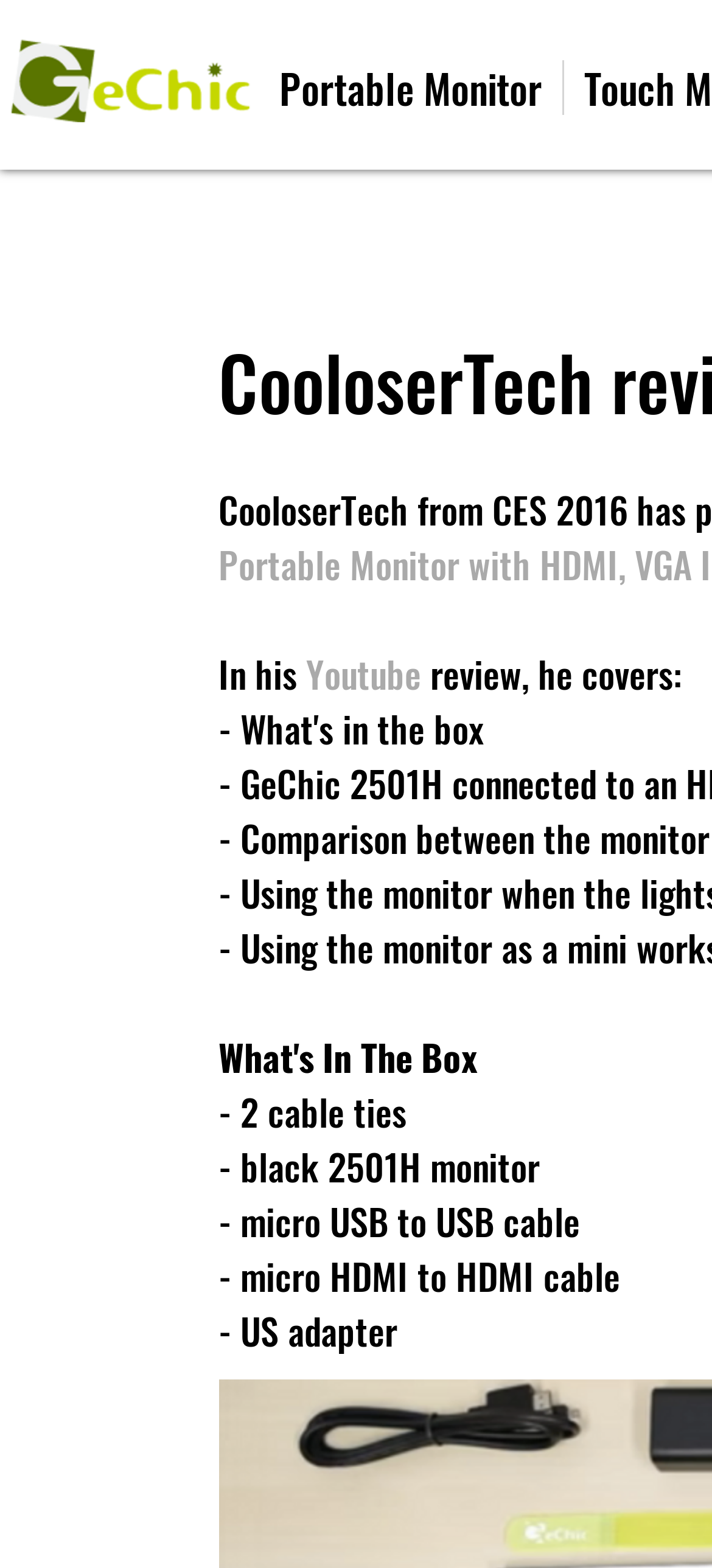Respond with a single word or short phrase to the following question: 
What accessories are included with the product?

Cables and adapter